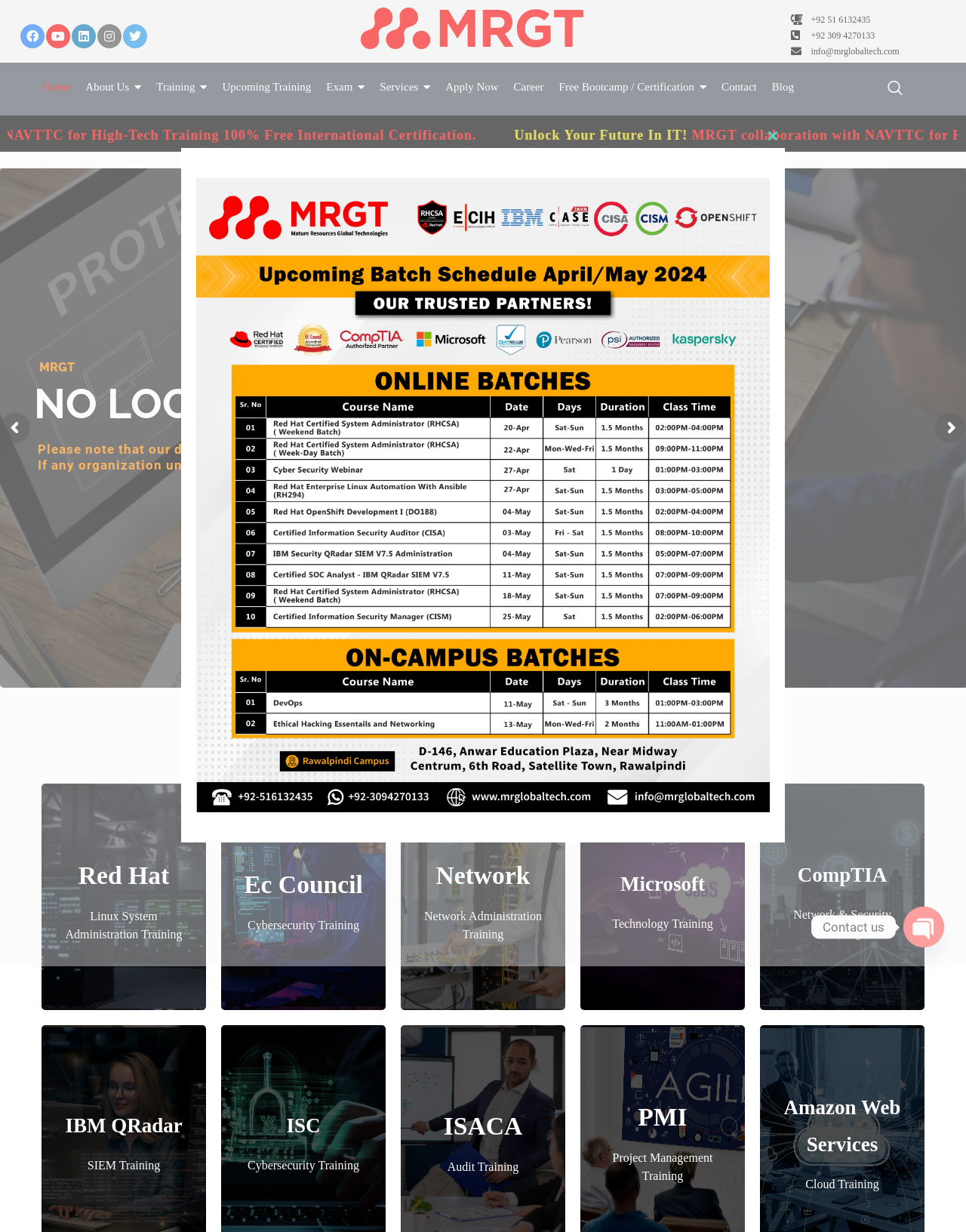Locate the bounding box coordinates of the clickable element to fulfill the following instruction: "Apply for training". Provide the coordinates as four float numbers between 0 and 1 in the format [left, top, right, bottom].

[0.461, 0.057, 0.516, 0.085]